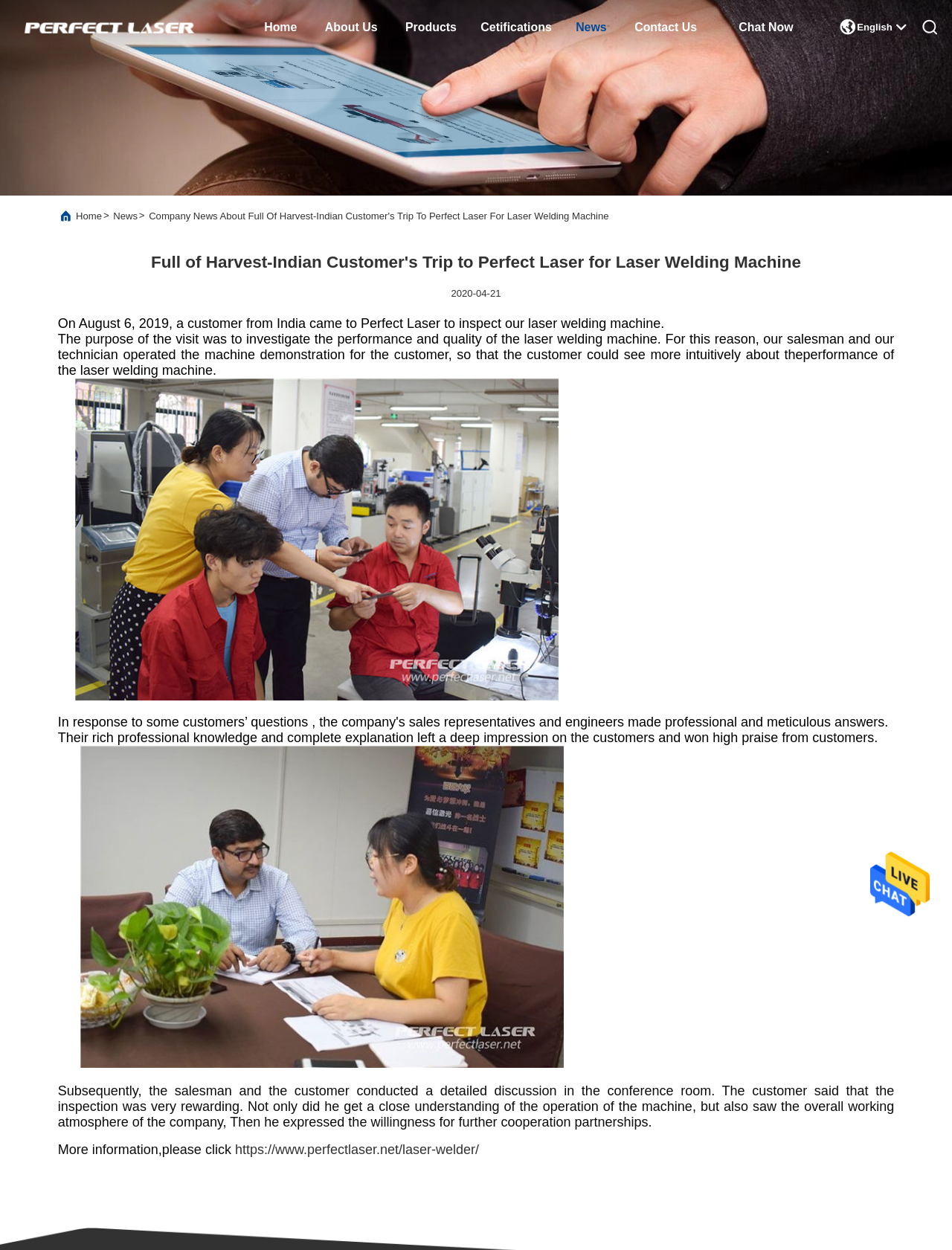Please locate the bounding box coordinates of the element that should be clicked to complete the given instruction: "Click the 'Chat Now' link".

[0.776, 0.0, 0.833, 0.045]